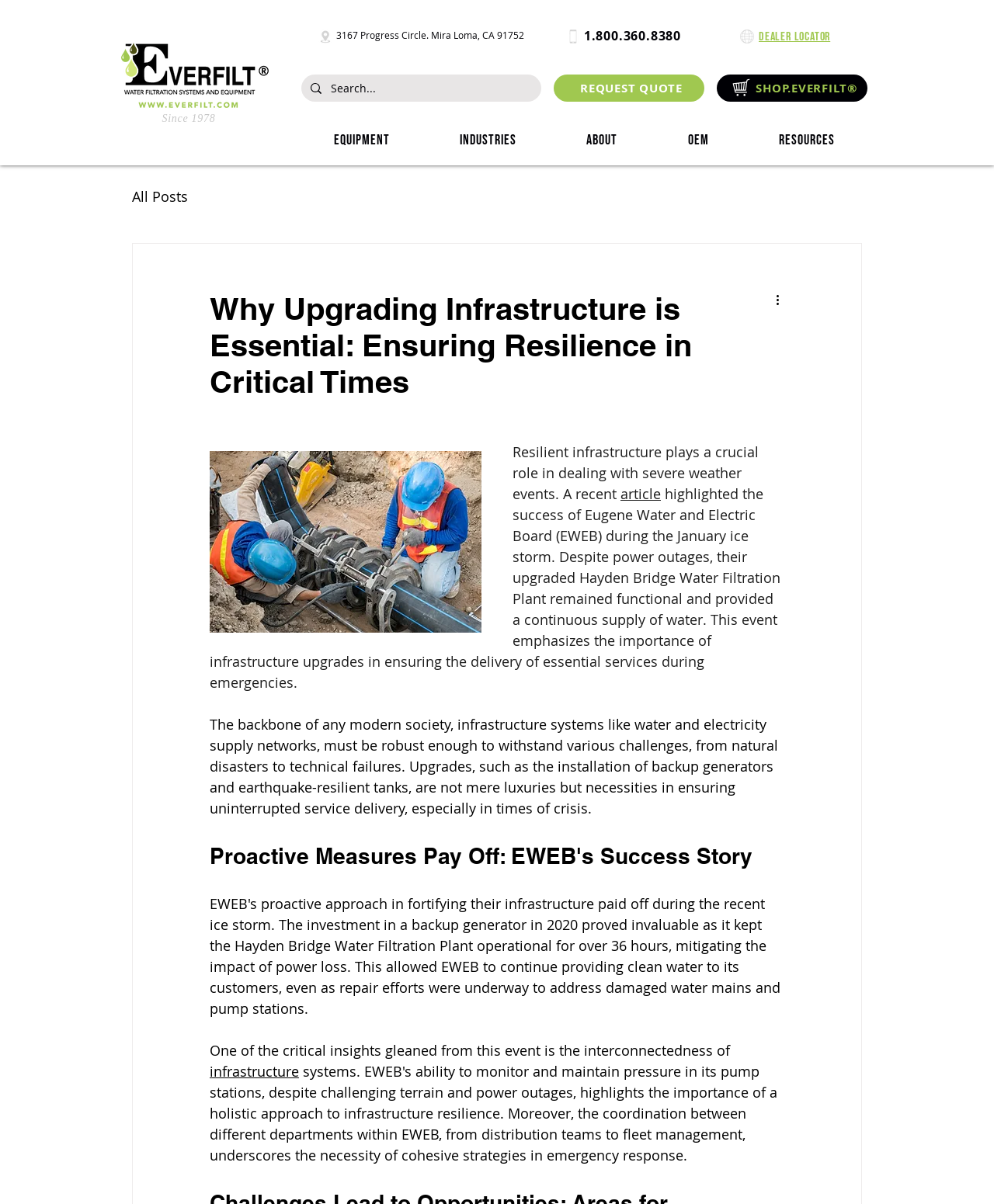What is the phone number?
Look at the screenshot and respond with one word or a short phrase.

1.800.360.8380